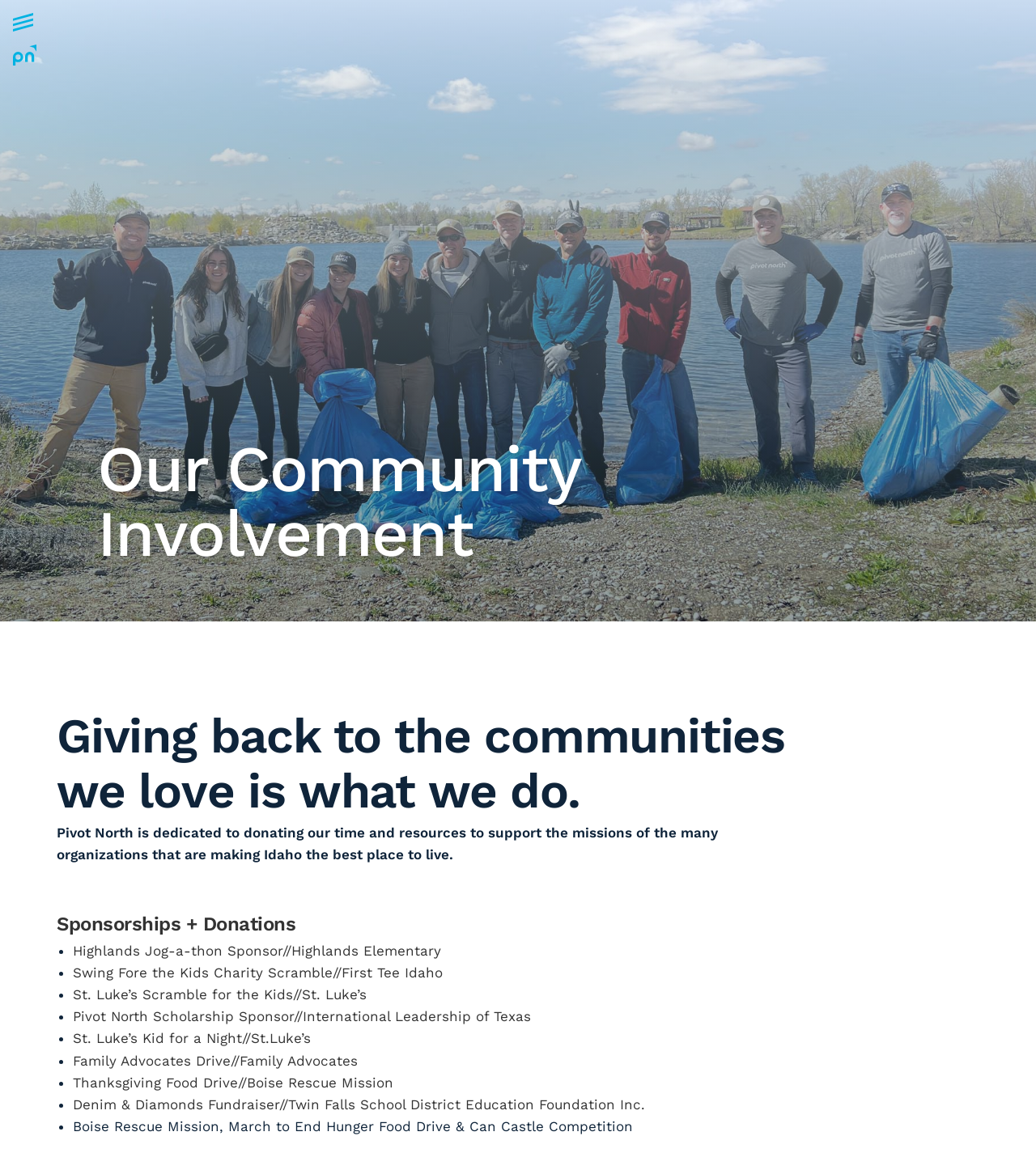Detail the webpage's structure and highlights in your description.

The webpage is about Pivot North's community involvement, highlighting their dedication to donating time and resources to support various organizations in Idaho. 

At the top left of the page, there is a small image and a link to Pivot North Architecture. Below this, there are three headings: "Our Community Involvement", "Giving back to the communities", and "we love is what we do." 

Following these headings, there is a paragraph of text that explains Pivot North's commitment to supporting organizations that make Idaho a great place to live. 

Below this text, there is a heading "Sponsorships + Donations" followed by a list of organizations that Pivot North has supported. Each item in the list is marked with a bullet point and includes the name of the event or organization, along with the beneficiary. The list includes events such as the Highlands Jog-a-thon, the Swing Fore the Kids Charity Scramble, and the St. Luke’s Scramble for the Kids, among others.